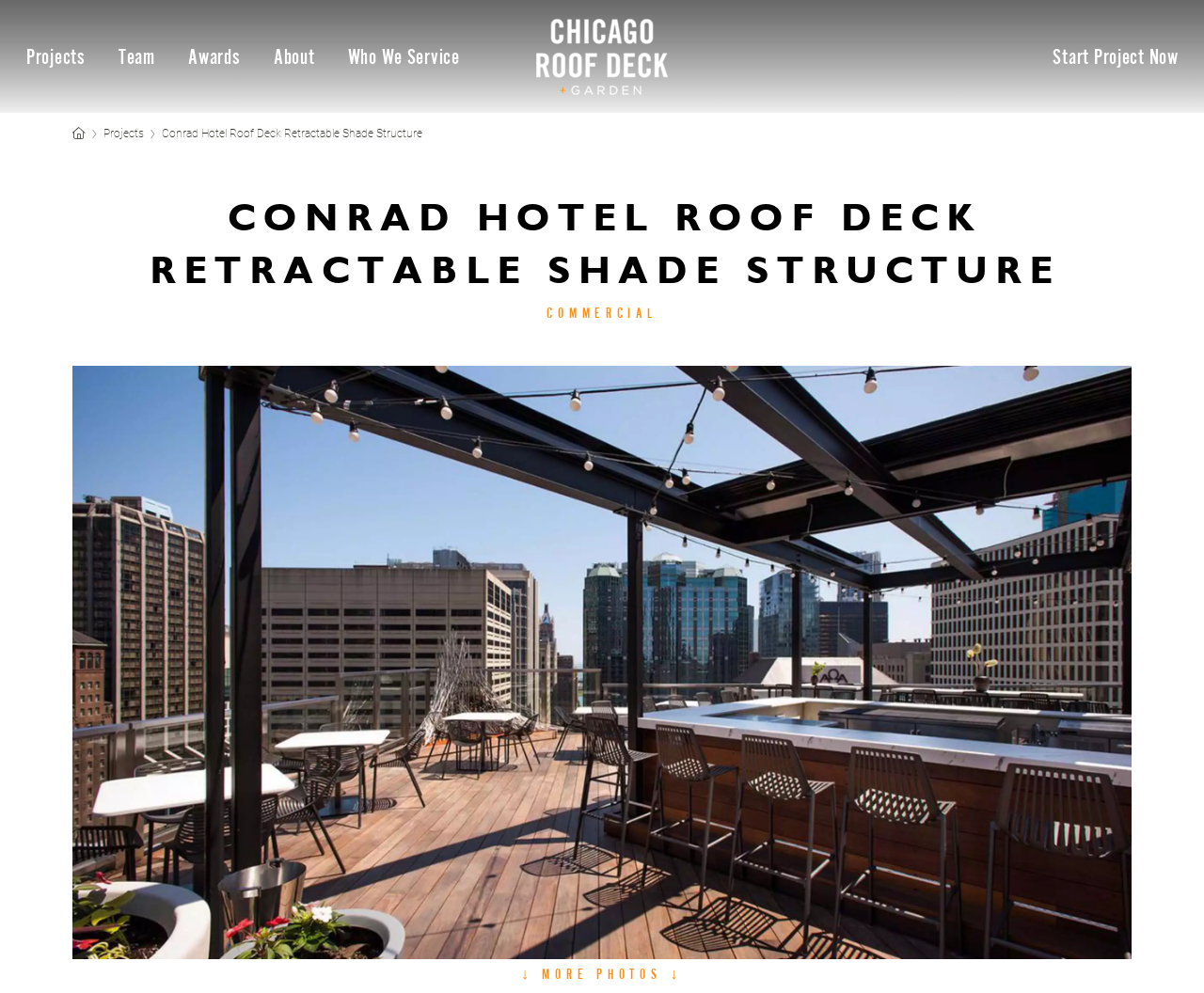Locate the bounding box coordinates of the element that should be clicked to fulfill the instruction: "go to projects page".

[0.008, 0.0, 0.084, 0.114]